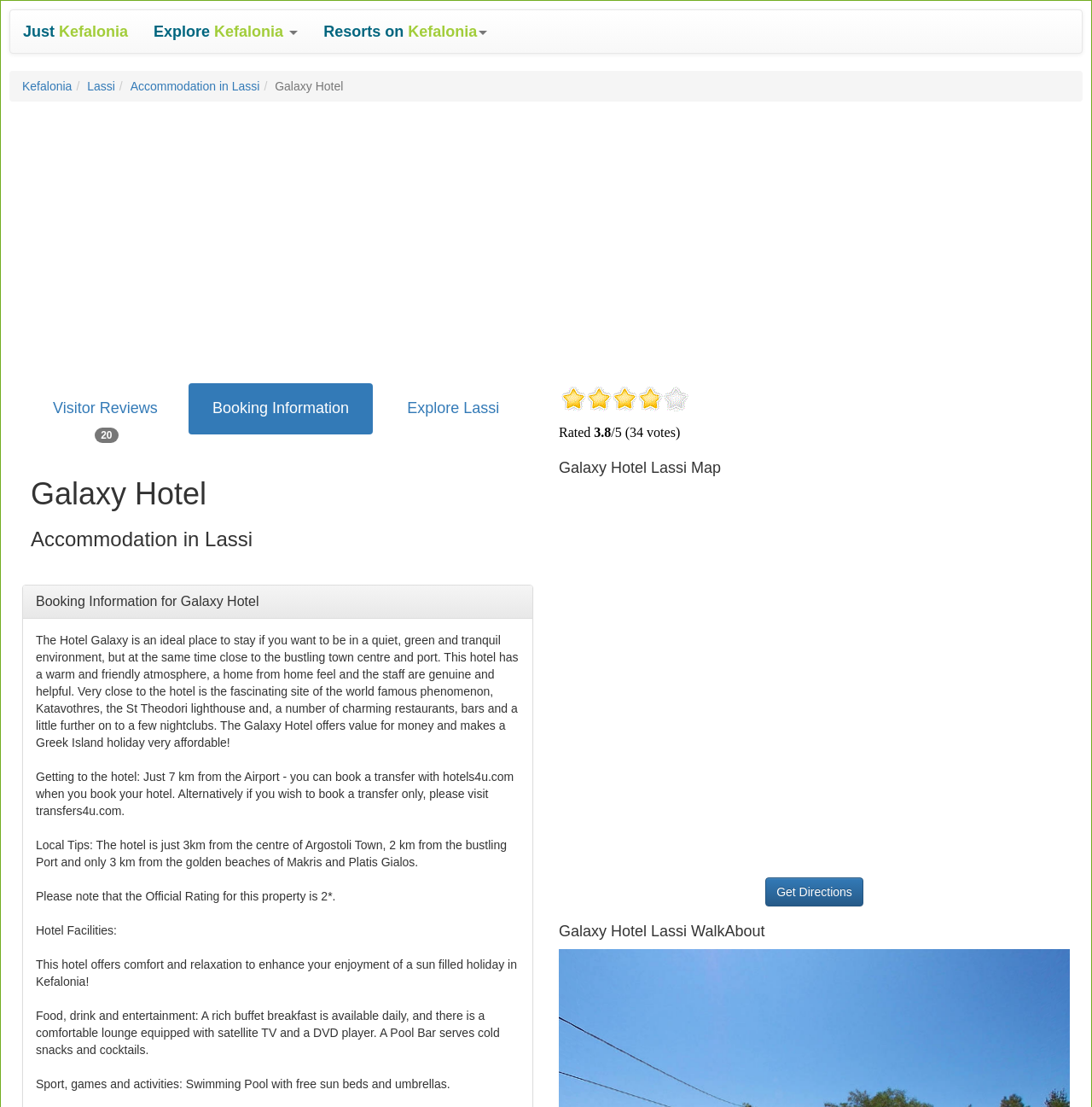Locate the bounding box coordinates of the element you need to click to accomplish the task described by this instruction: "Get Directions".

[0.701, 0.793, 0.791, 0.819]